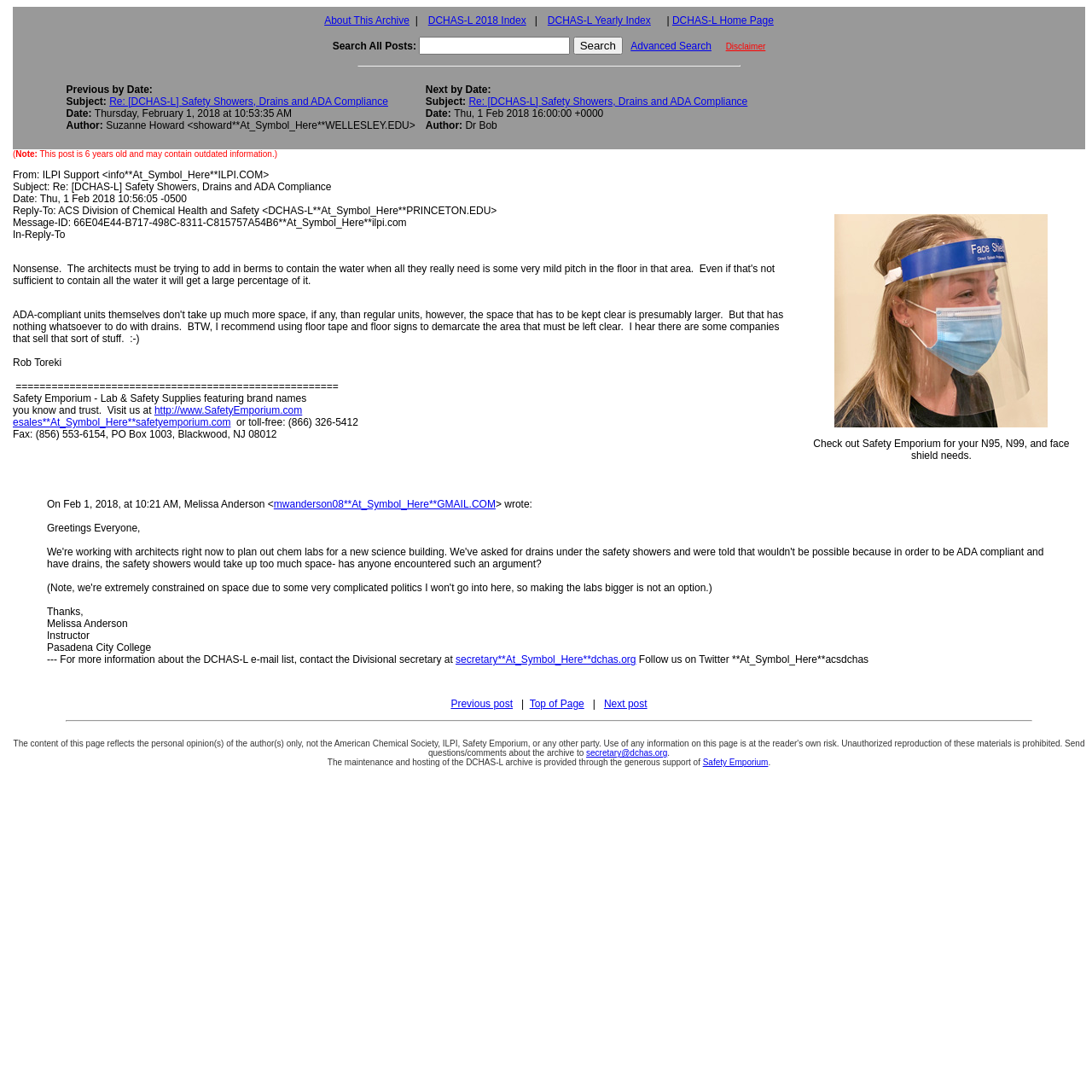Using details from the image, please answer the following question comprehensively:
What is the topic of the previous post?

I found the answer by looking at the 'Previous by Date' section, which contains a link with the text 'Re: [DCHAS-L] Safety Showers, Drains and ADA Compliance'. This suggests that the previous post is related to this topic.